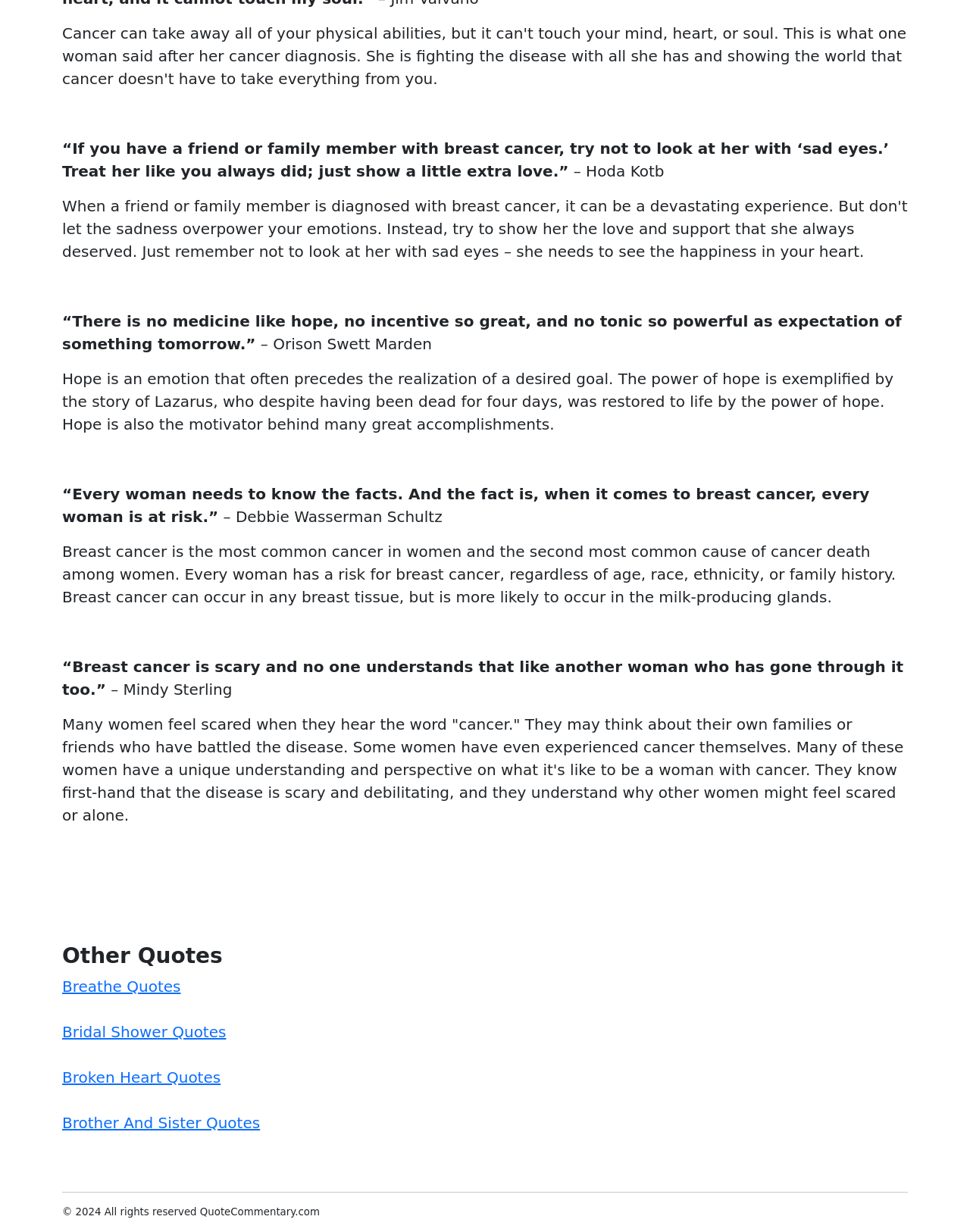Provide the bounding box coordinates of the HTML element described as: "Breathe Quotes". The bounding box coordinates should be four float numbers between 0 and 1, i.e., [left, top, right, bottom].

[0.064, 0.793, 0.186, 0.808]